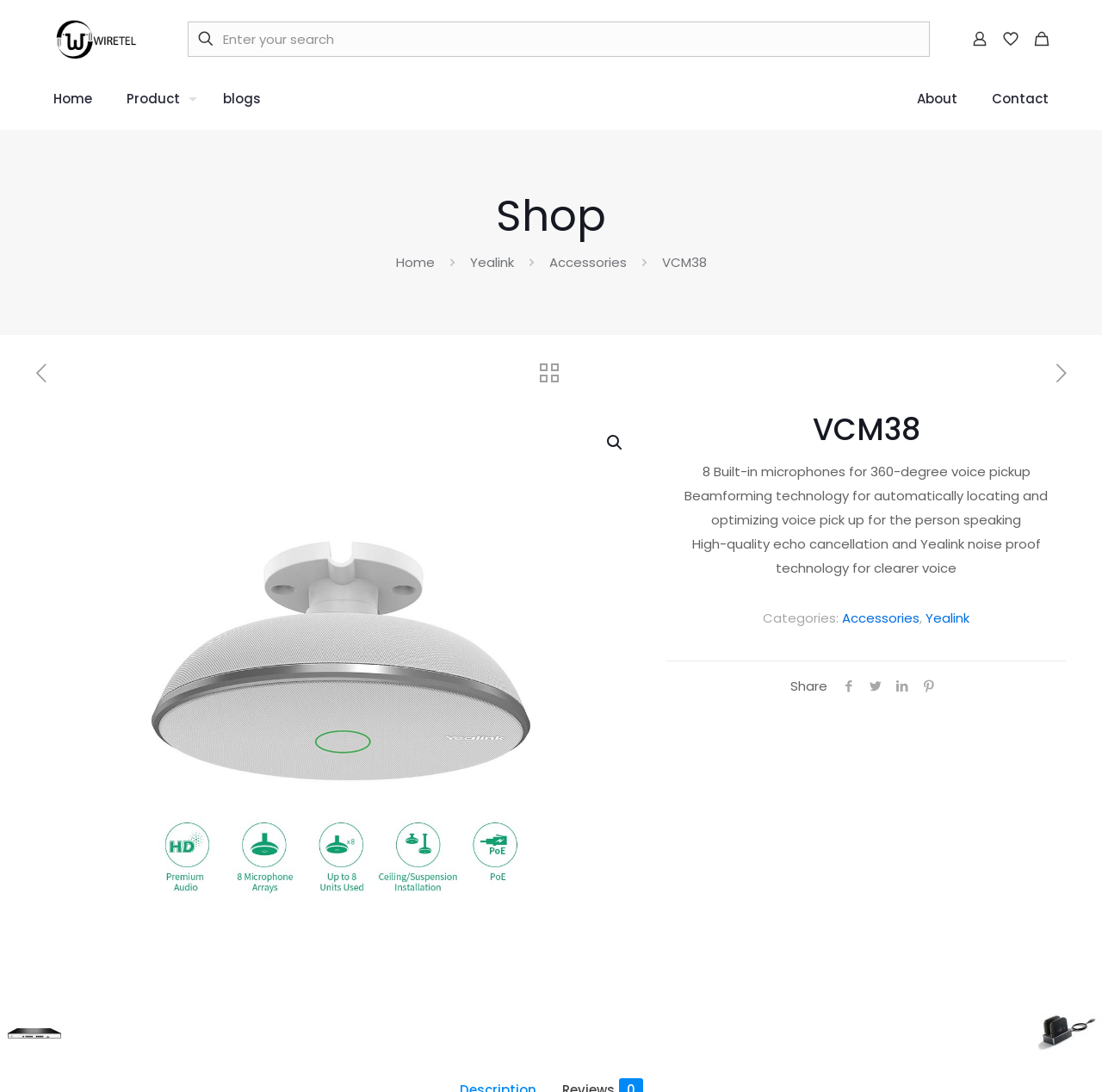Provide the bounding box coordinates for the UI element that is described by this text: "aria-label="facebook icon"". The coordinates should be in the form of four float numbers between 0 and 1: [left, top, right, bottom].

[0.758, 0.62, 0.782, 0.636]